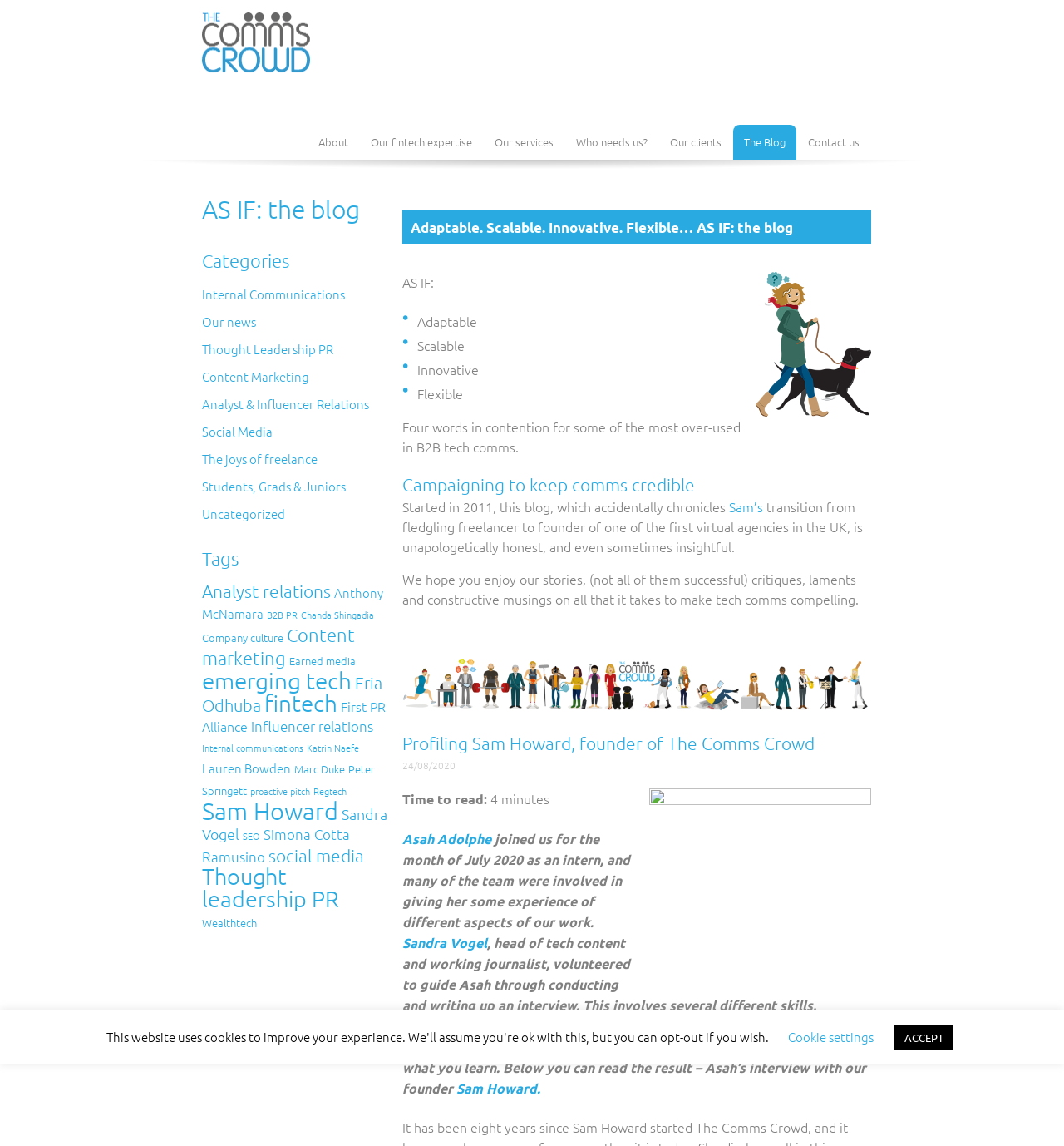Locate the bounding box coordinates of the area to click to fulfill this instruction: "View the 'AS IF: the blog' page". The bounding box should be presented as four float numbers between 0 and 1, in the order [left, top, right, bottom].

[0.189, 0.169, 0.338, 0.196]